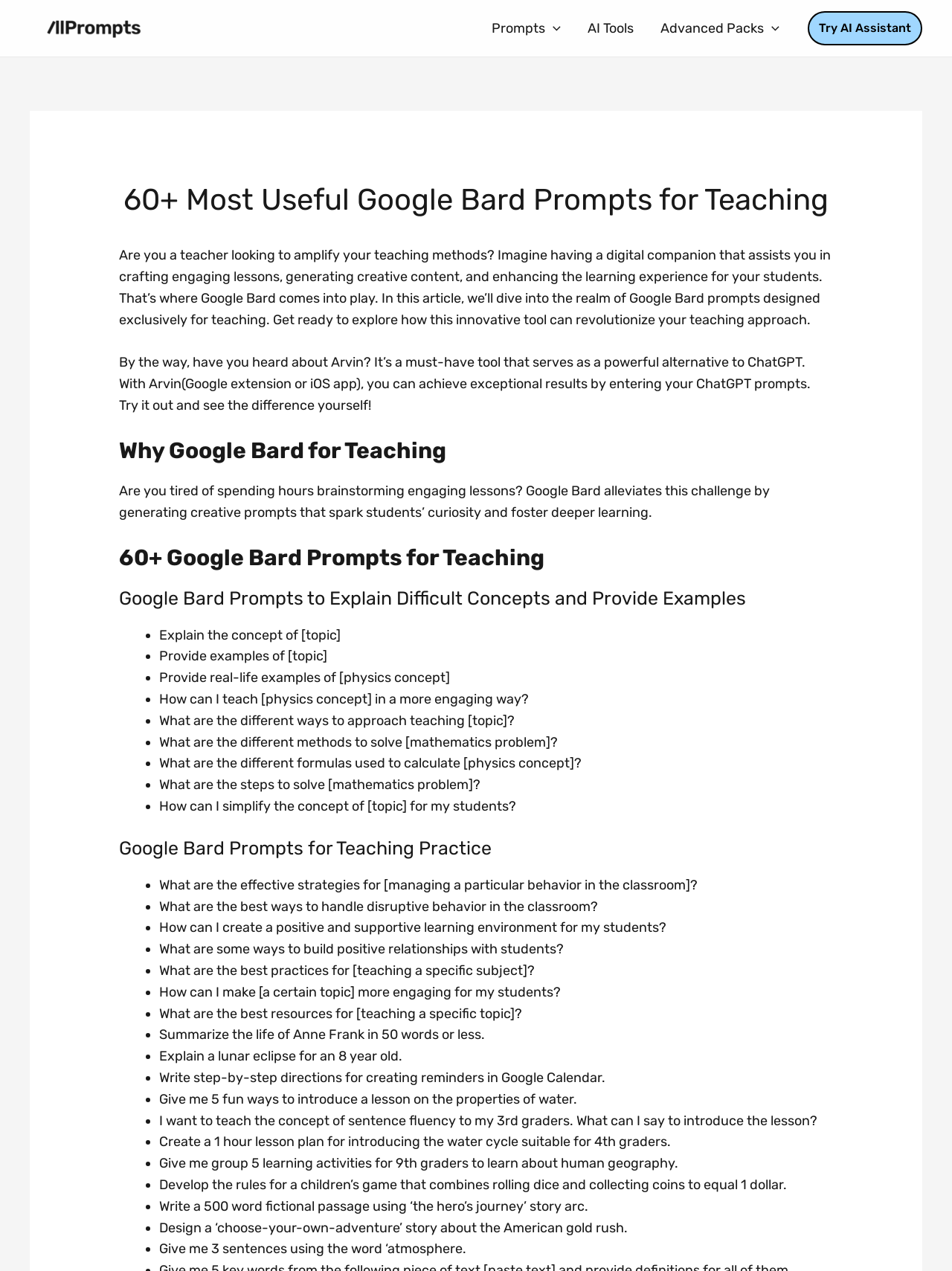Using a single word or phrase, answer the following question: 
What is the format of the prompts provided on the webpage?

List of questions